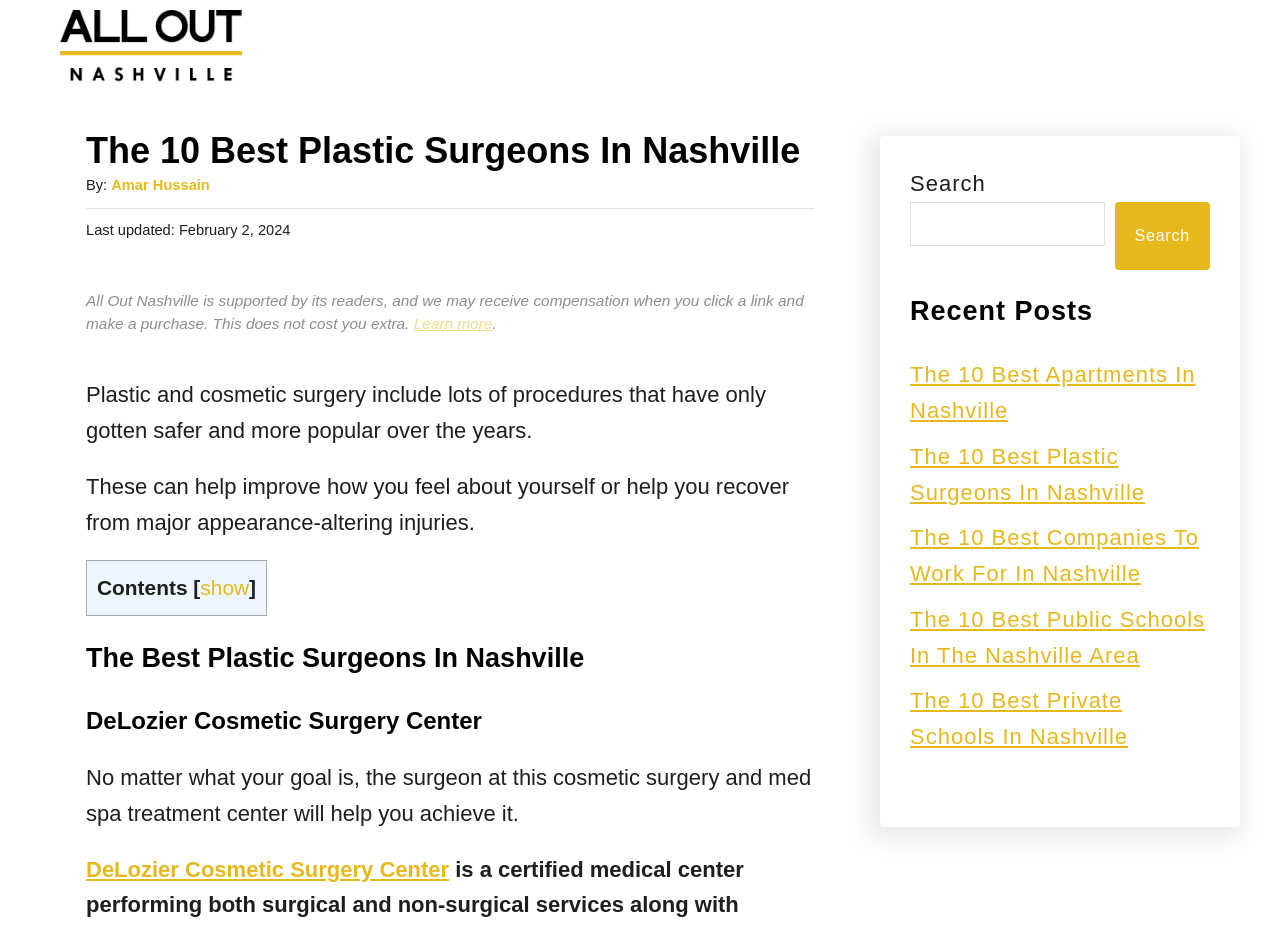Please specify the bounding box coordinates in the format (top-left x, top-left y, bottom-right x, bottom-right y), with values ranging from 0 to 1. Identify the bounding box for the UI component described as follows: Learn more

[0.323, 0.339, 0.385, 0.358]